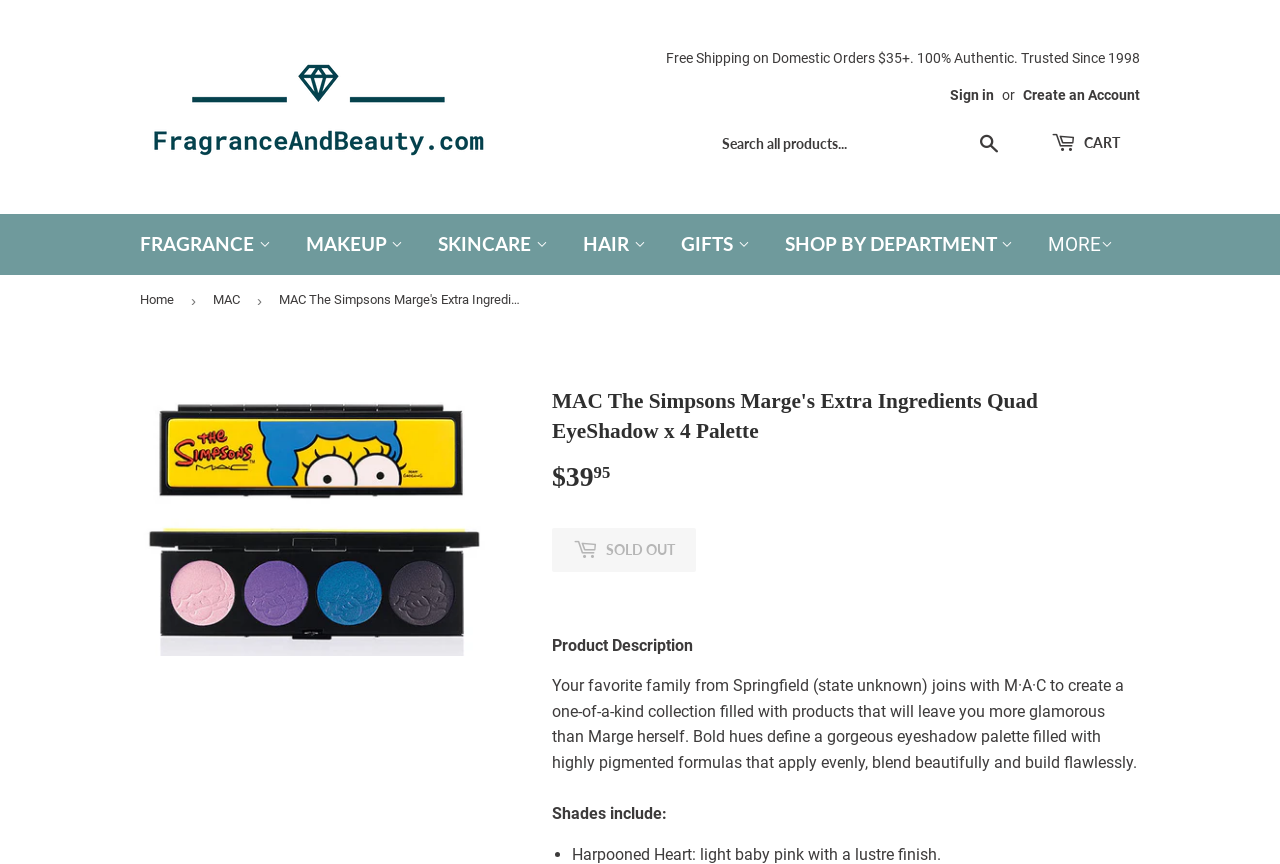Extract the main title from the webpage and generate its text.

MAC The Simpsons Marge's Extra Ingredients Quad EyeShadow x 4 Palette